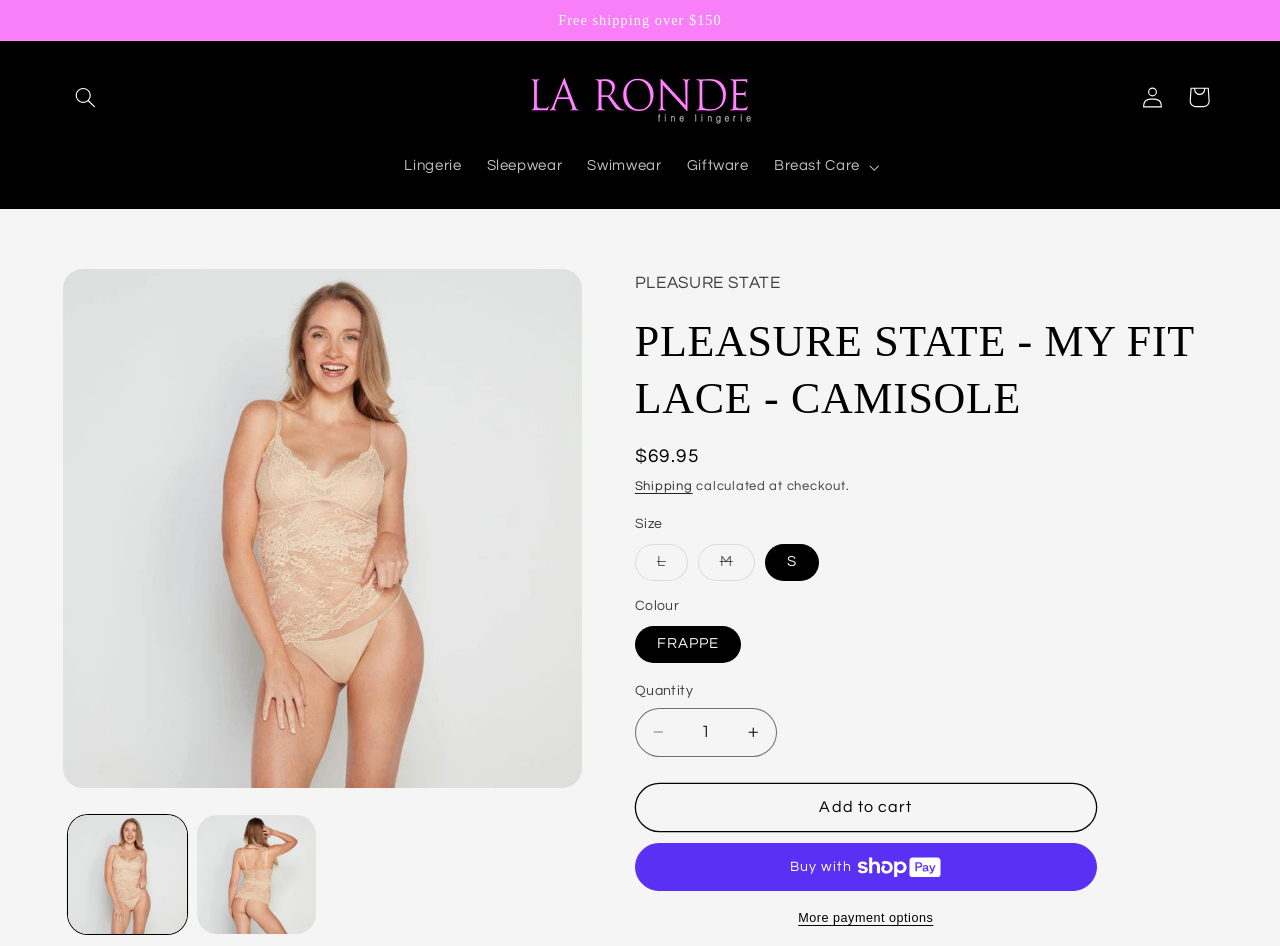Find the coordinates for the bounding box of the element with this description: "Add to cart".

[0.496, 0.828, 0.857, 0.88]